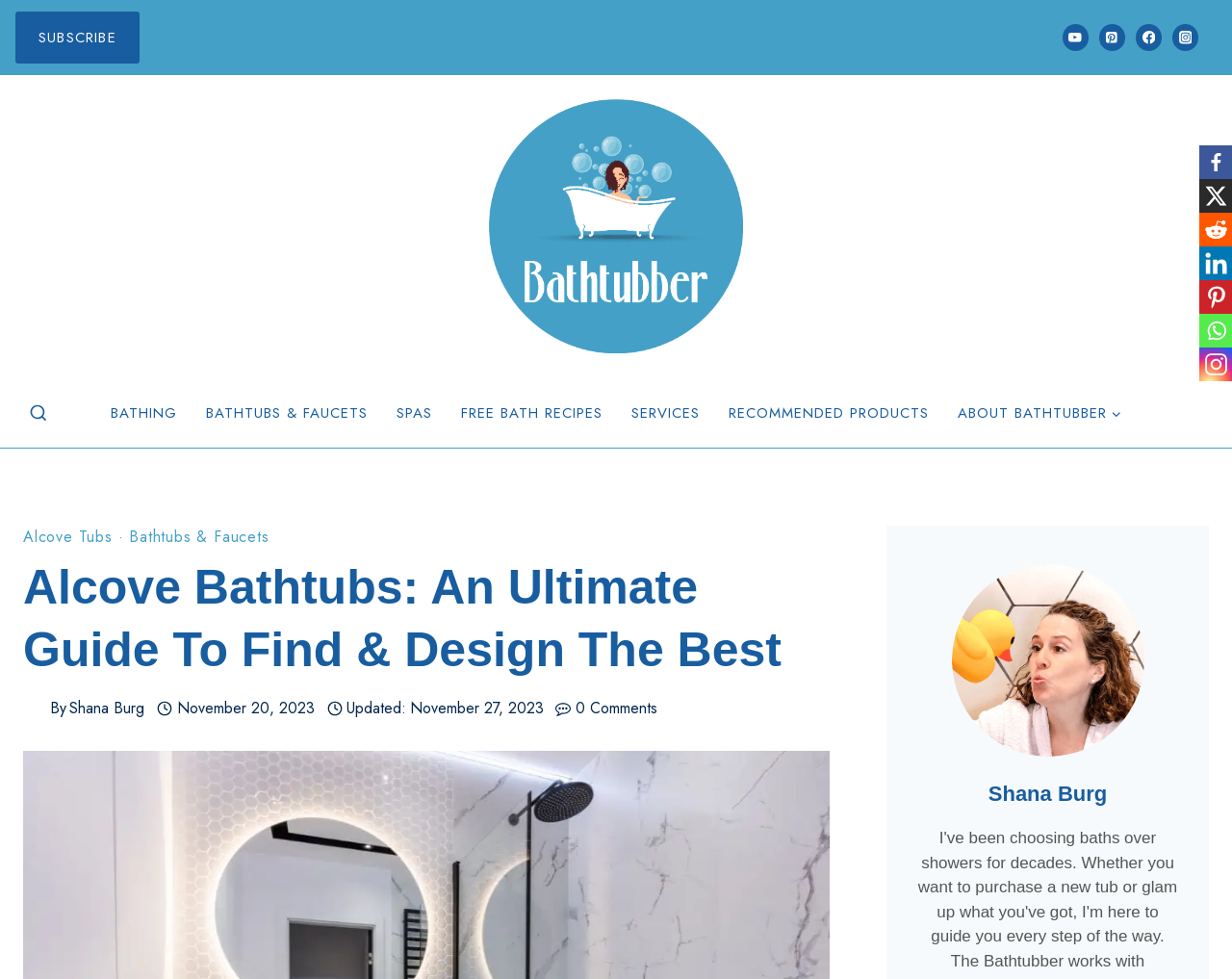Answer the question below in one word or phrase:
What is the name of the website?

Bathtubber